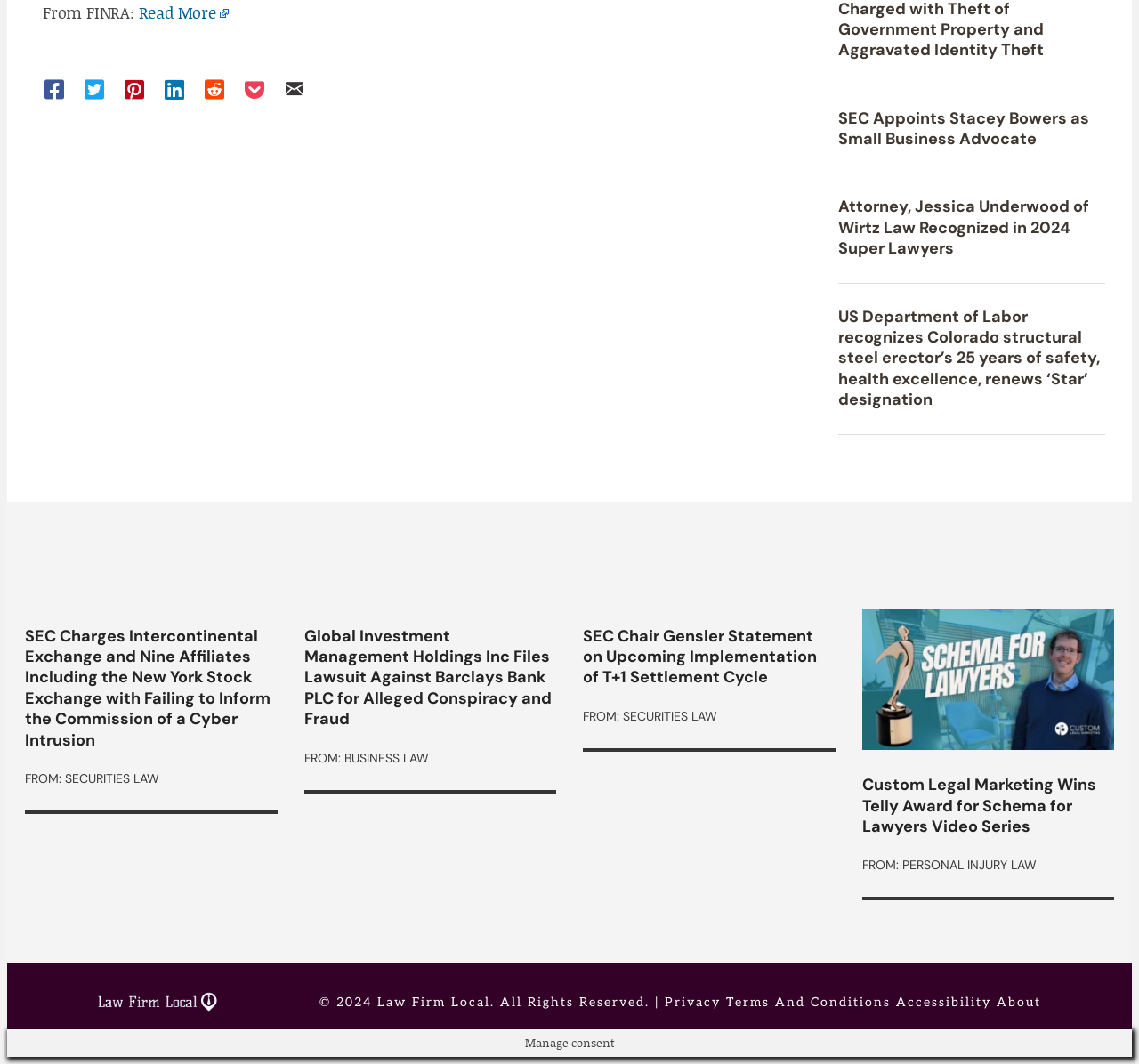Highlight the bounding box of the UI element that corresponds to this description: "Terms and Conditions".

[0.638, 0.934, 0.782, 0.949]